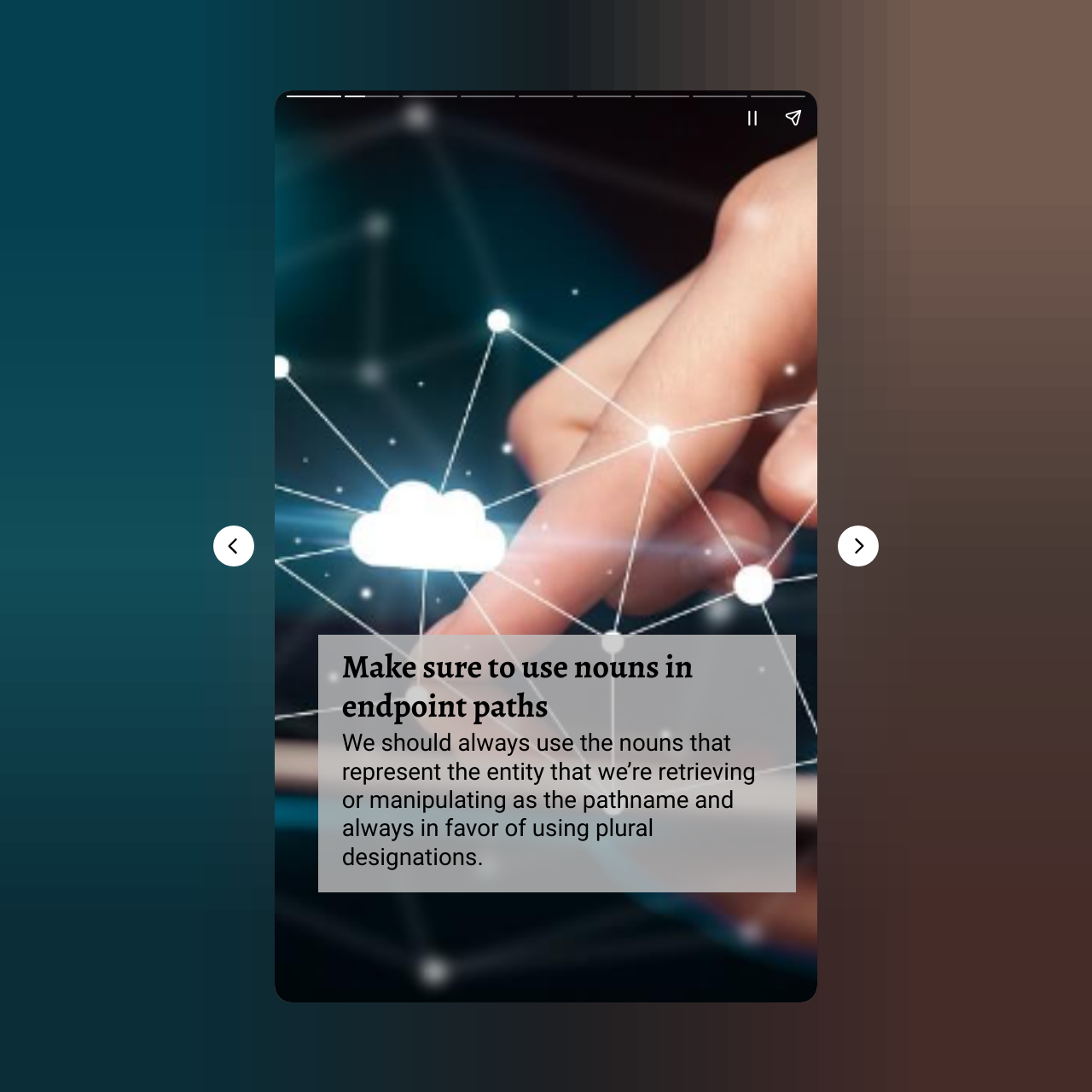Provide the bounding box coordinates, formatted as (top-left x, top-left y, bottom-right x, bottom-right y), with all values being floating point numbers between 0 and 1. Identify the bounding box of the UI element that matches the description: aria-label="Pause story"

[0.67, 0.089, 0.708, 0.126]